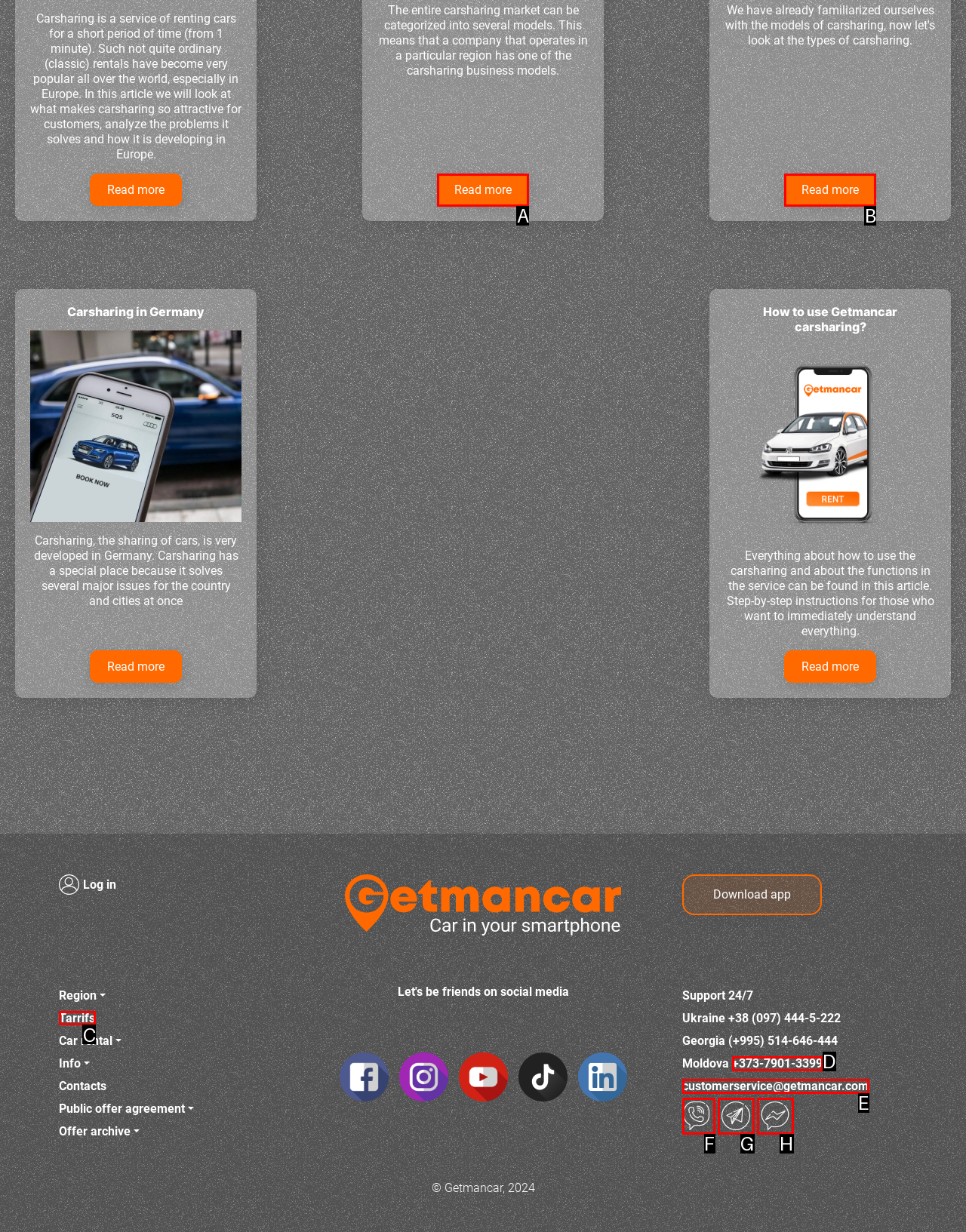Tell me which one HTML element I should click to complete the following task: View tariffs Answer with the option's letter from the given choices directly.

C